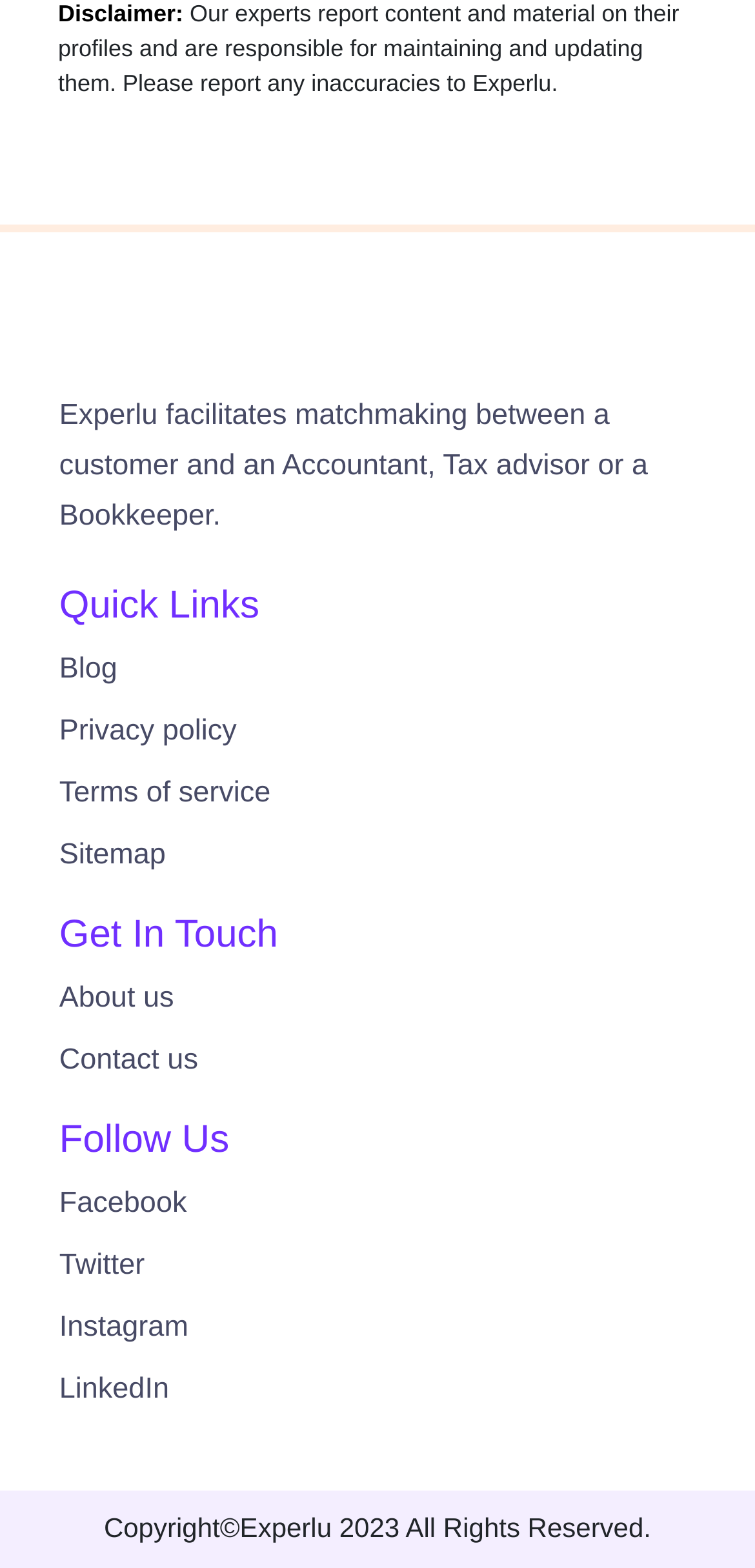Look at the image and give a detailed response to the following question: How many links are listed under 'Get In Touch'?

Under the 'Get In Touch' section, there are two links listed: 'About us' and 'Contact us', which can be used to get in touch with Experlu.